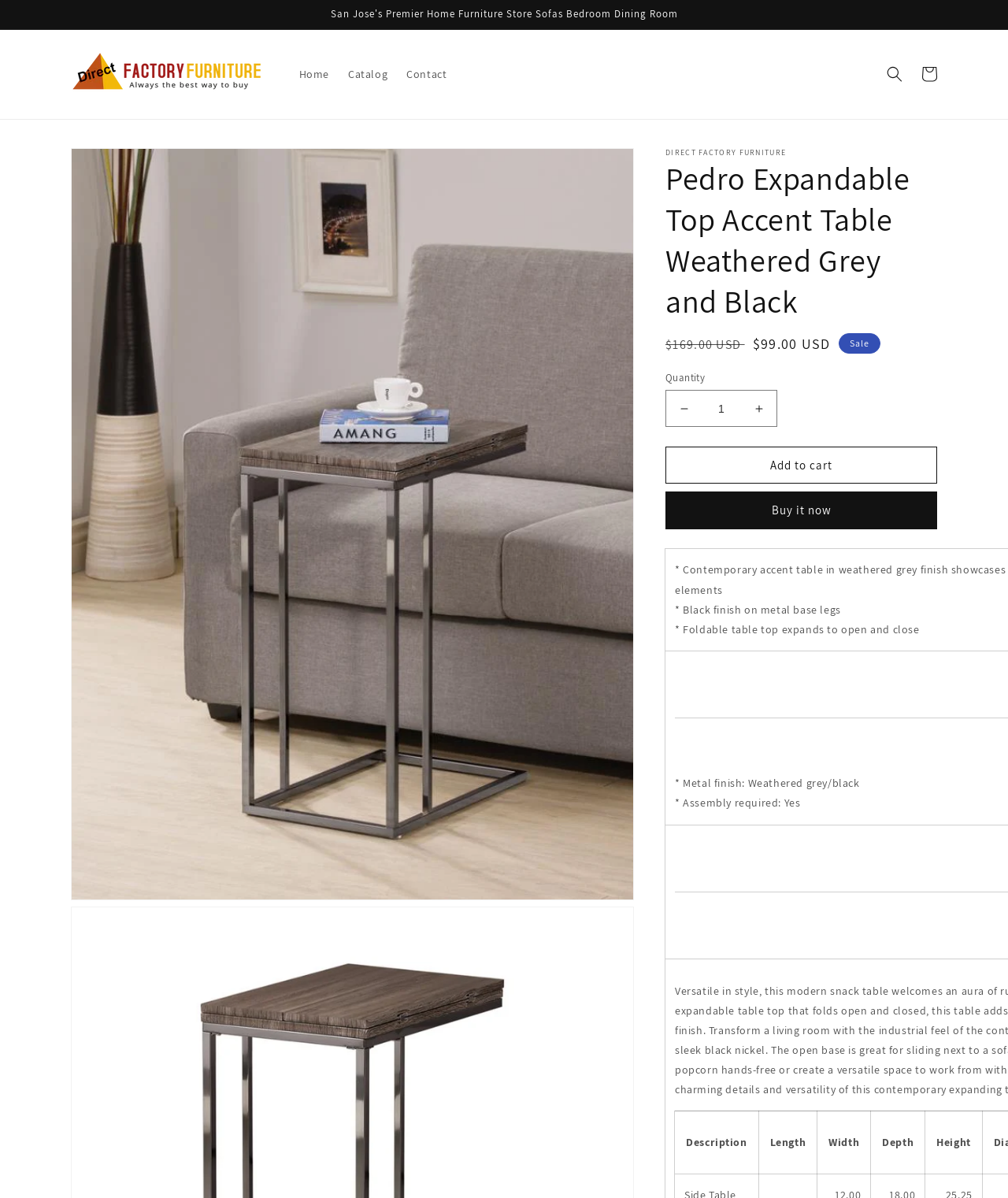What is the purpose of the button 'Decrease quantity'?
Kindly offer a comprehensive and detailed response to the question.

I found the answer by looking at the button element with the text 'Decrease quantity for Pedro Expandable Top Accent Table Weathered Grey and Black', which suggests that it is used to decrease the quantity of the product.